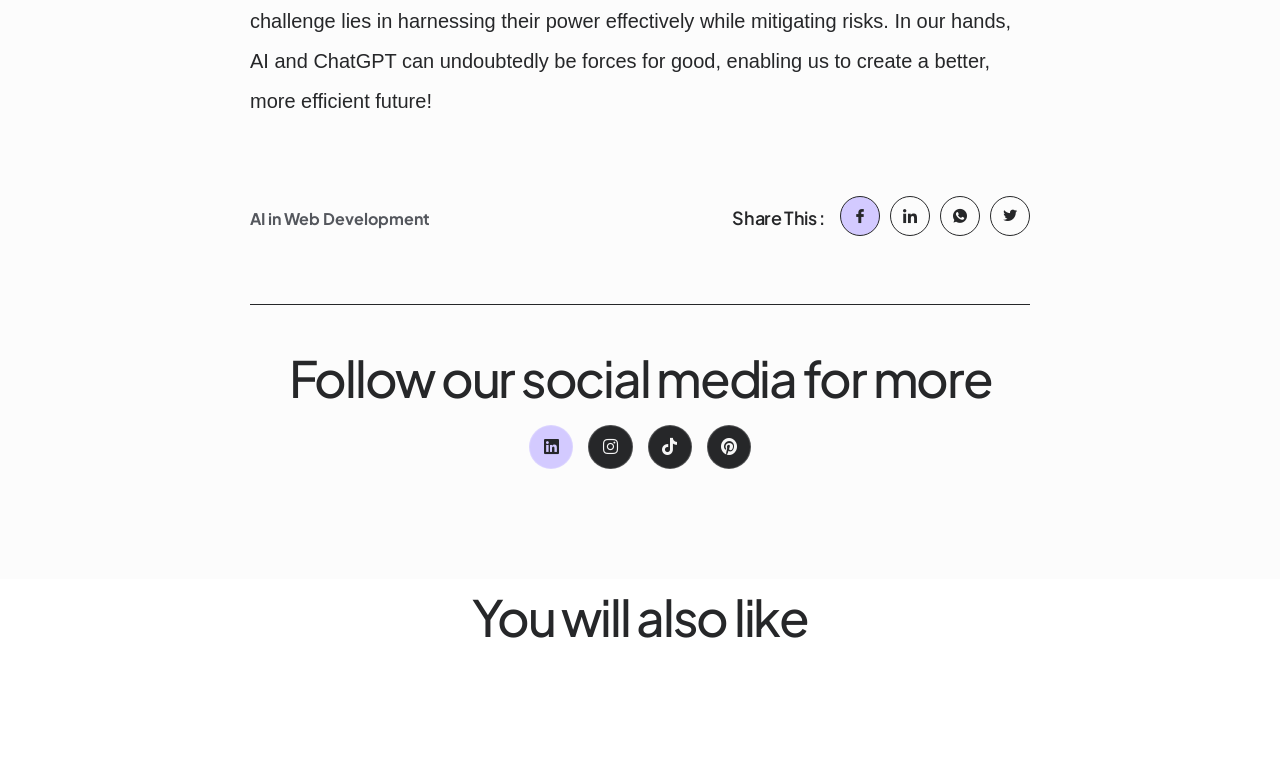Determine the bounding box coordinates for the area that should be clicked to carry out the following instruction: "Share on social media".

[0.656, 0.257, 0.687, 0.31]